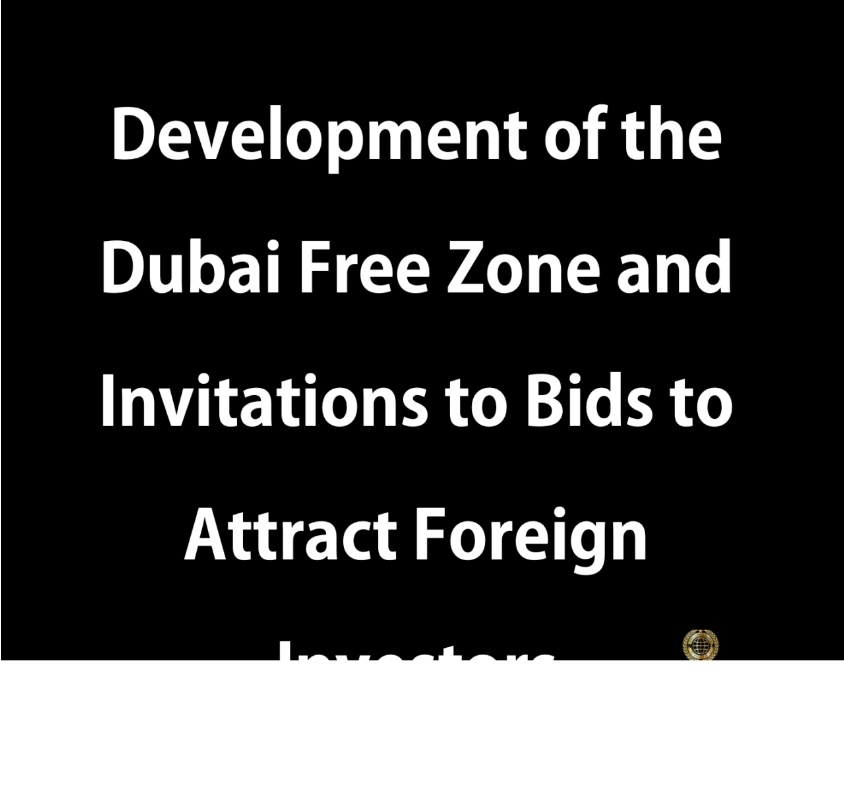Please answer the following question using a single word or phrase: 
What is Dubai trying to reduce its reliance on?

Oil exports